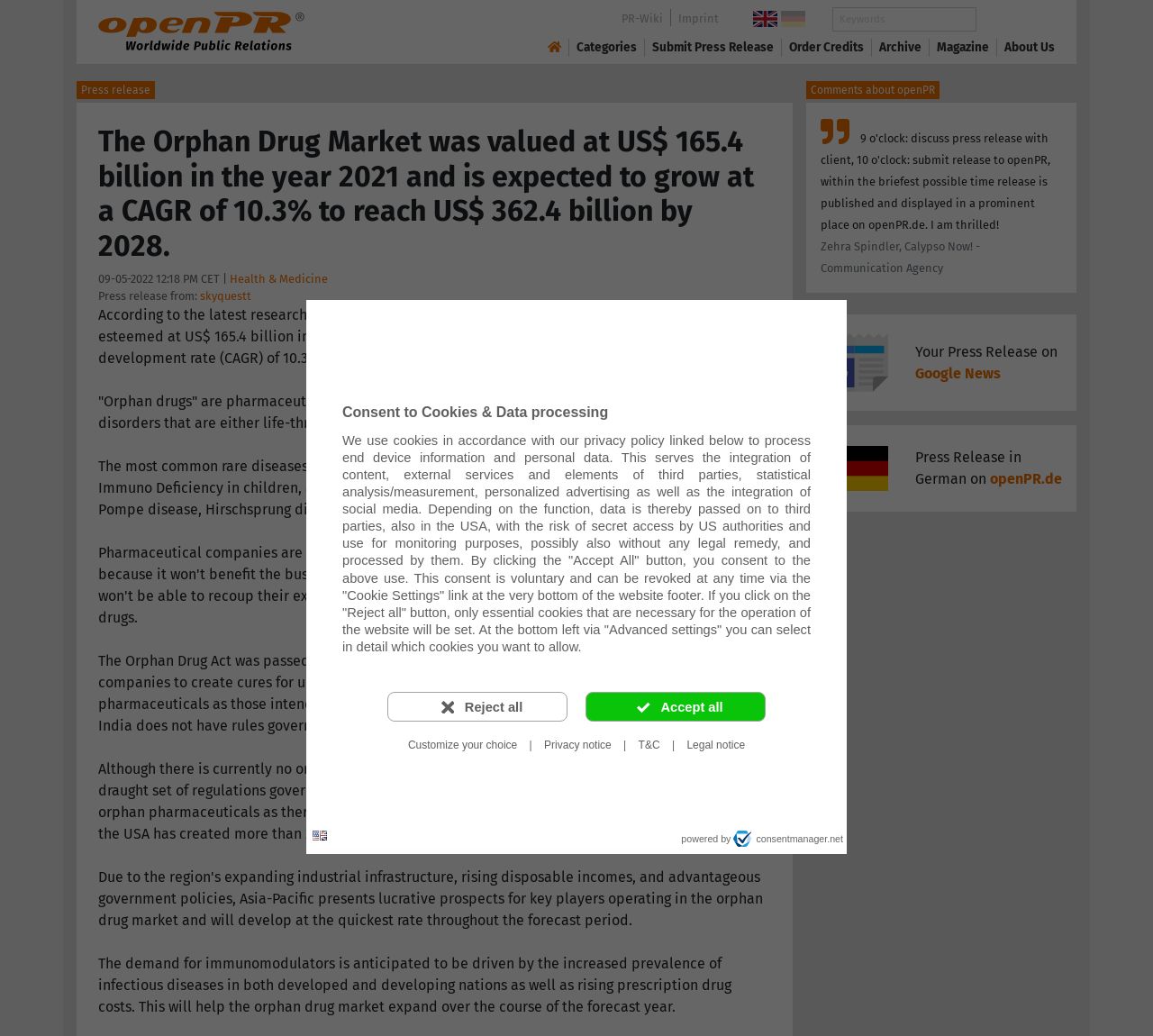What is the purpose of the Orphan Drug Act?
Please look at the screenshot and answer using one word or phrase.

To encourage pharmaceutical companies